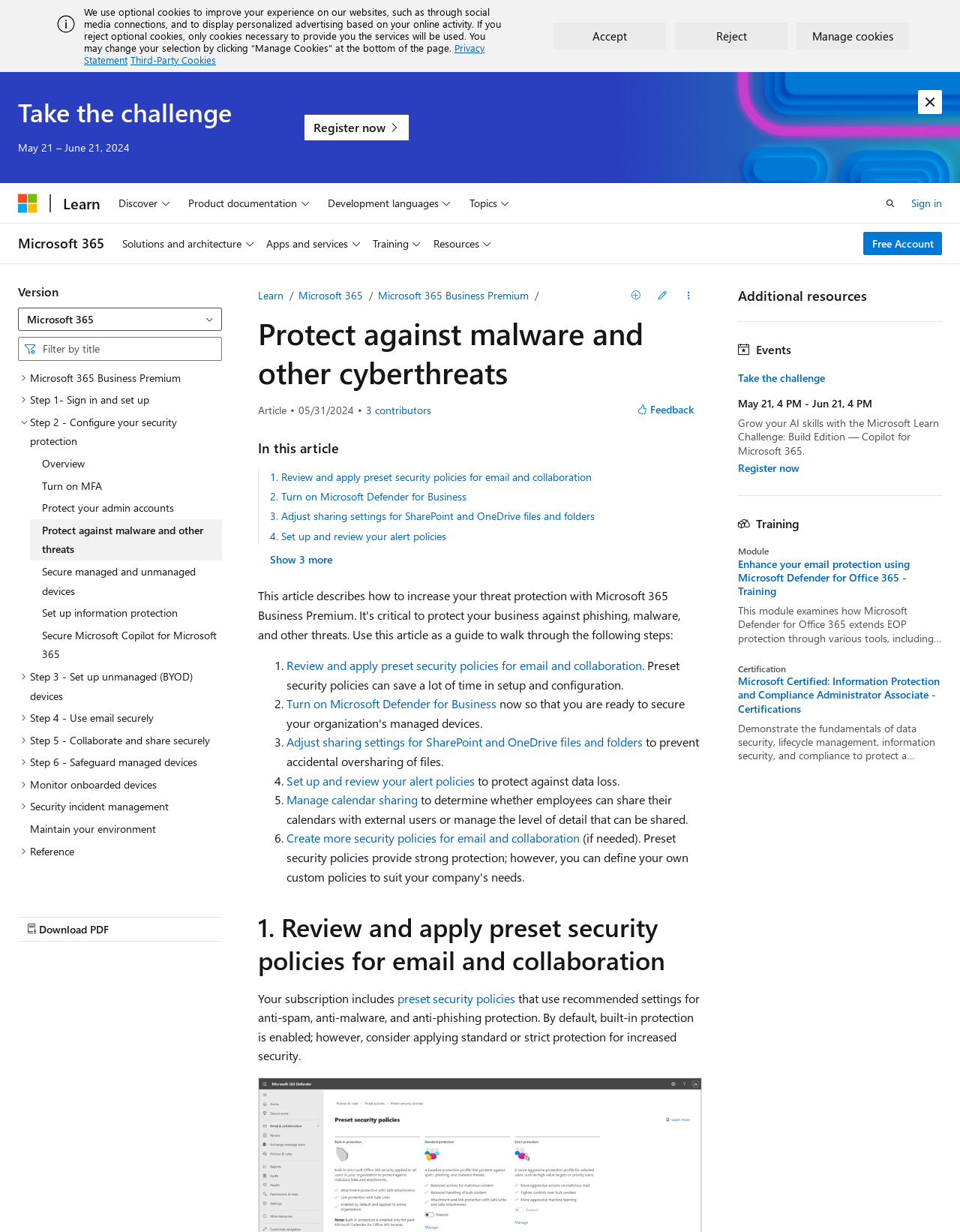Identify the webpage's primary heading and generate its text.

Protect against malware and other cyberthreats